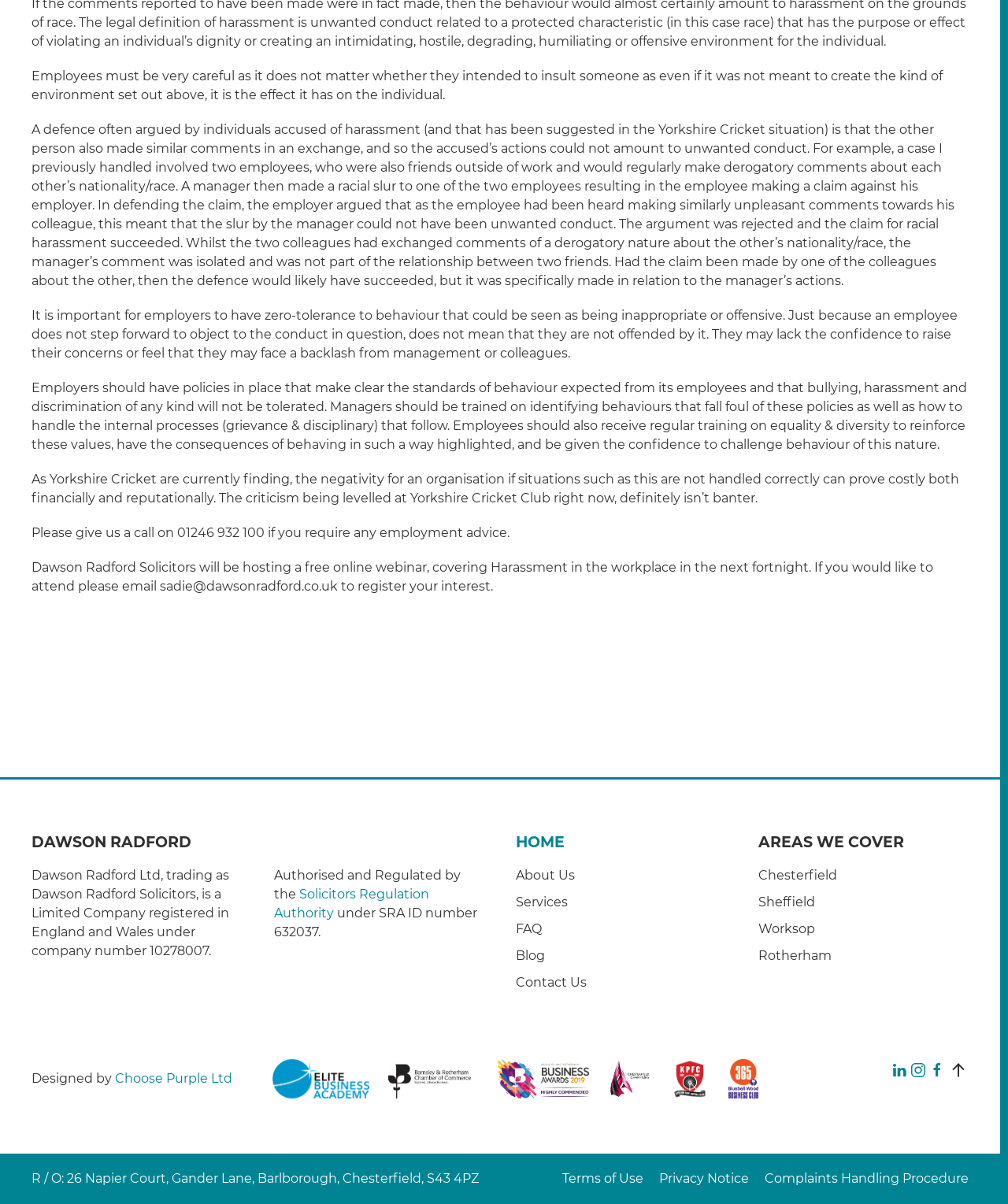Locate the bounding box coordinates of the area to click to fulfill this instruction: "Register for the free online webinar on Harassment in the workplace". The bounding box should be presented as four float numbers between 0 and 1, in the order [left, top, right, bottom].

[0.031, 0.465, 0.926, 0.493]